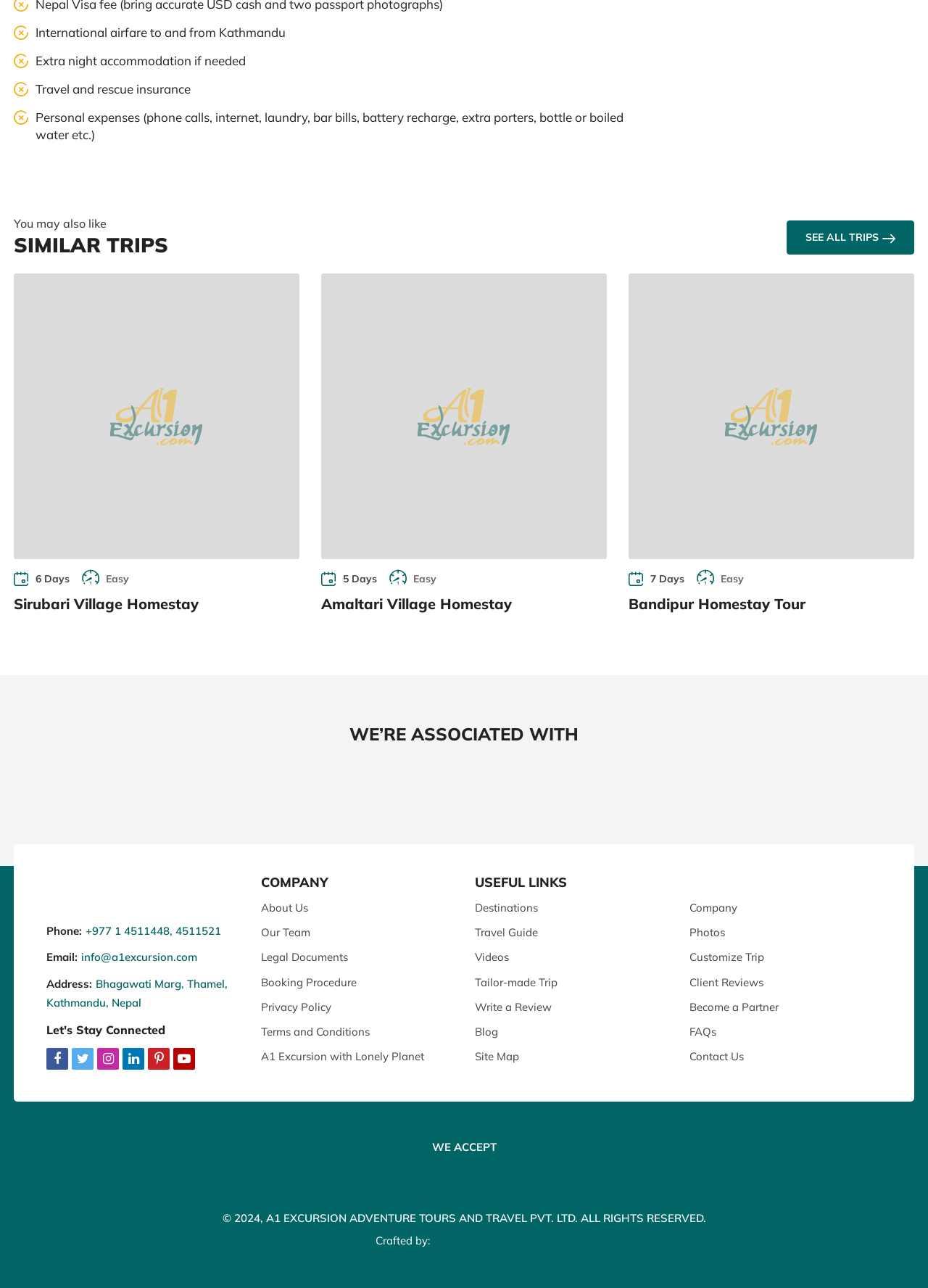Identify the bounding box coordinates of the clickable region required to complete the instruction: "Contact Us". The coordinates should be given as four float numbers within the range of 0 and 1, i.e., [left, top, right, bottom].

[0.743, 0.813, 0.801, 0.828]